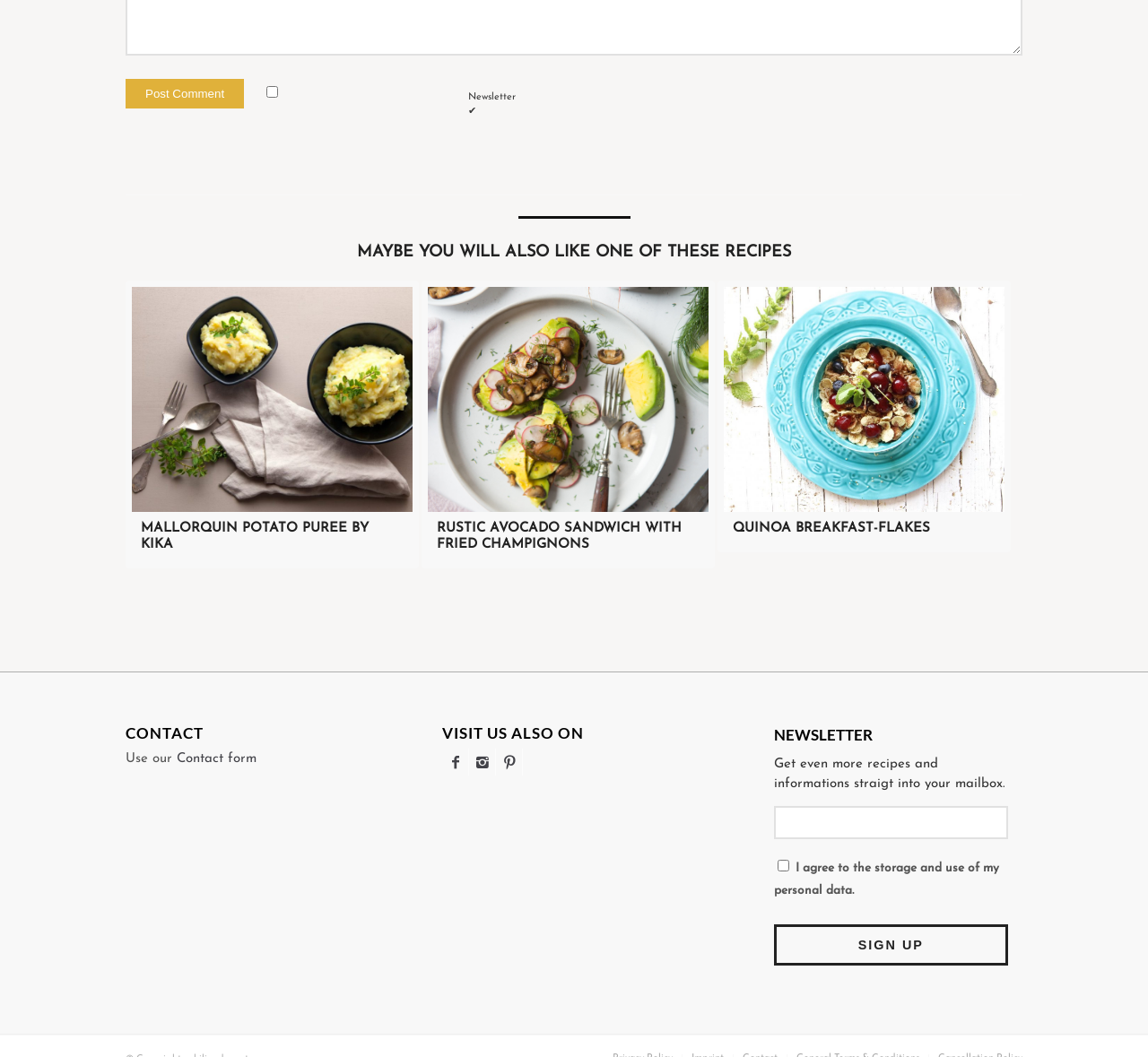Using the webpage screenshot and the element description parent_node: NEWSLETTER value="Sign up", determine the bounding box coordinates. Specify the coordinates in the format (top-left x, top-left y, bottom-right x, bottom-right y) with values ranging from 0 to 1.

[0.674, 0.874, 0.878, 0.914]